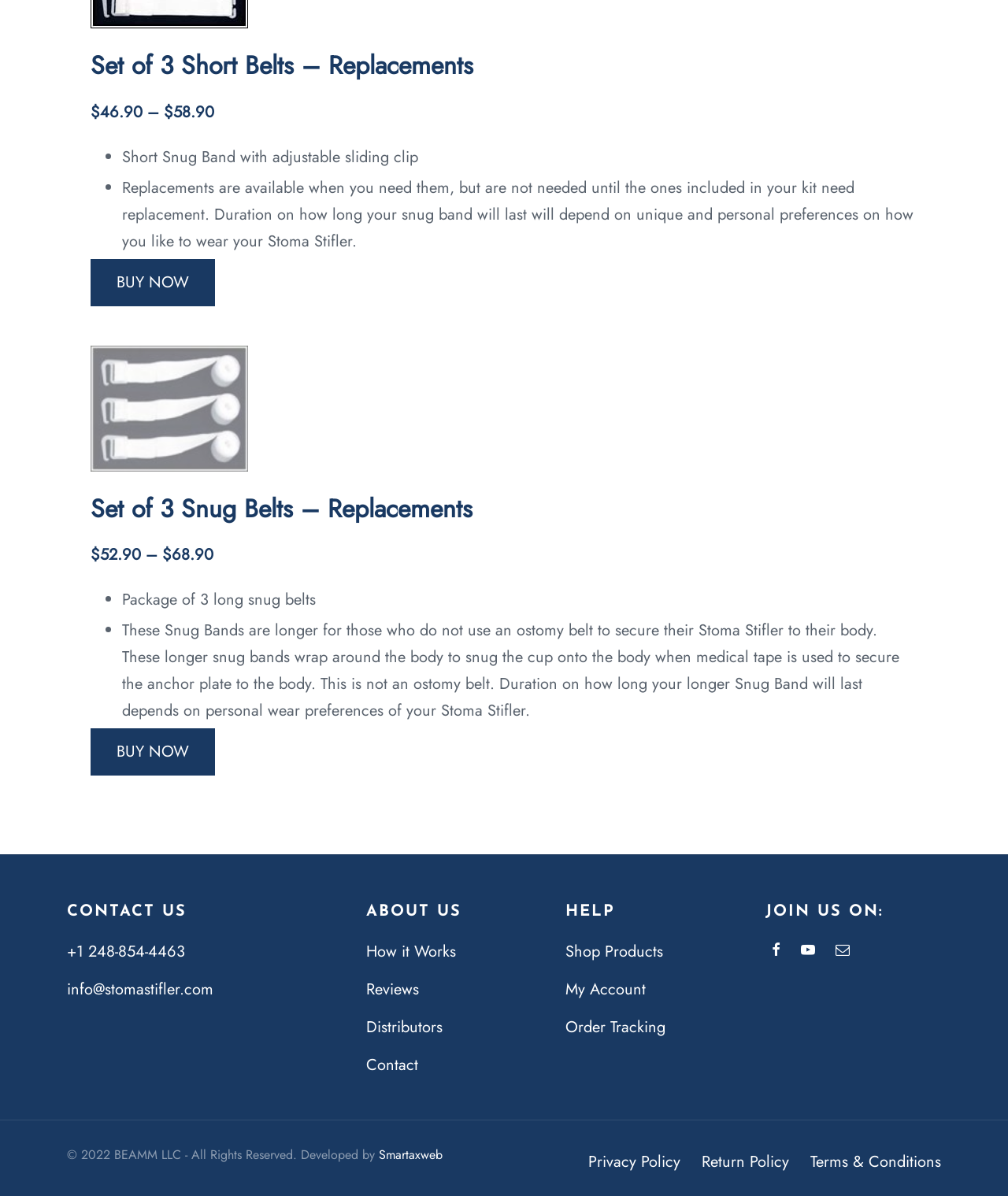Find the UI element described as: "Terms & Conditions" and predict its bounding box coordinates. Ensure the coordinates are four float numbers between 0 and 1, [left, top, right, bottom].

[0.804, 0.957, 0.934, 0.987]